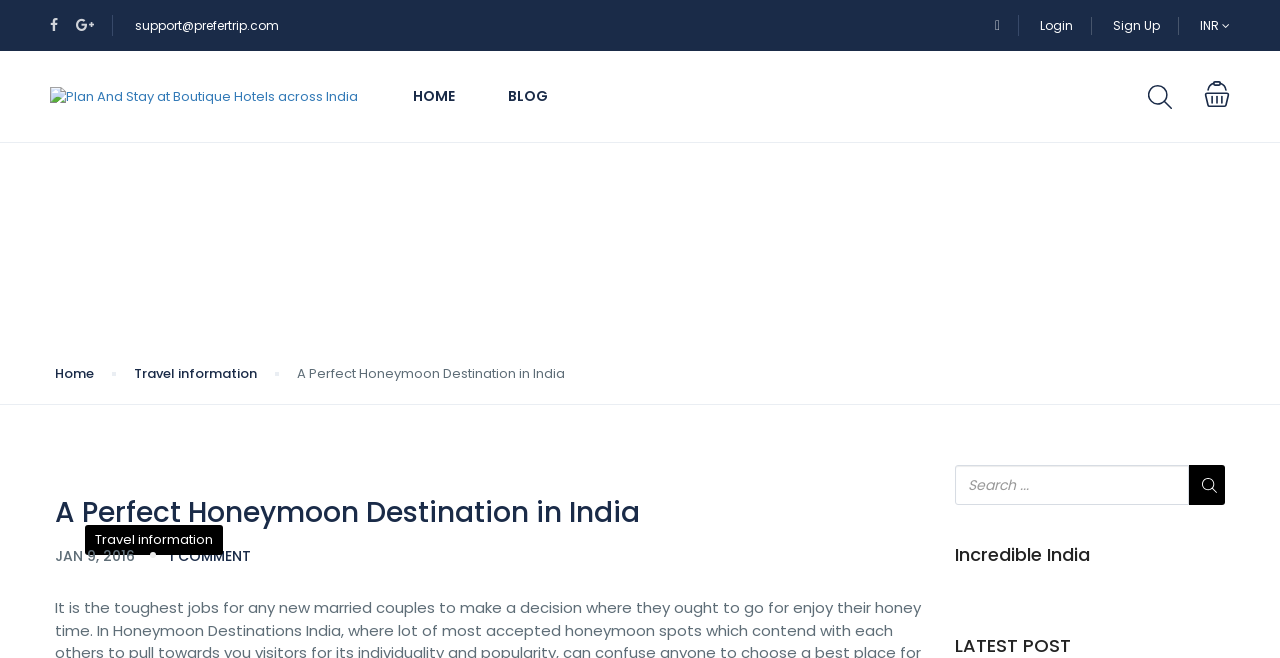Locate the bounding box coordinates of the clickable element to fulfill the following instruction: "Read the blog". Provide the coordinates as four float numbers between 0 and 1 in the format [left, top, right, bottom].

[0.043, 0.339, 0.105, 0.399]